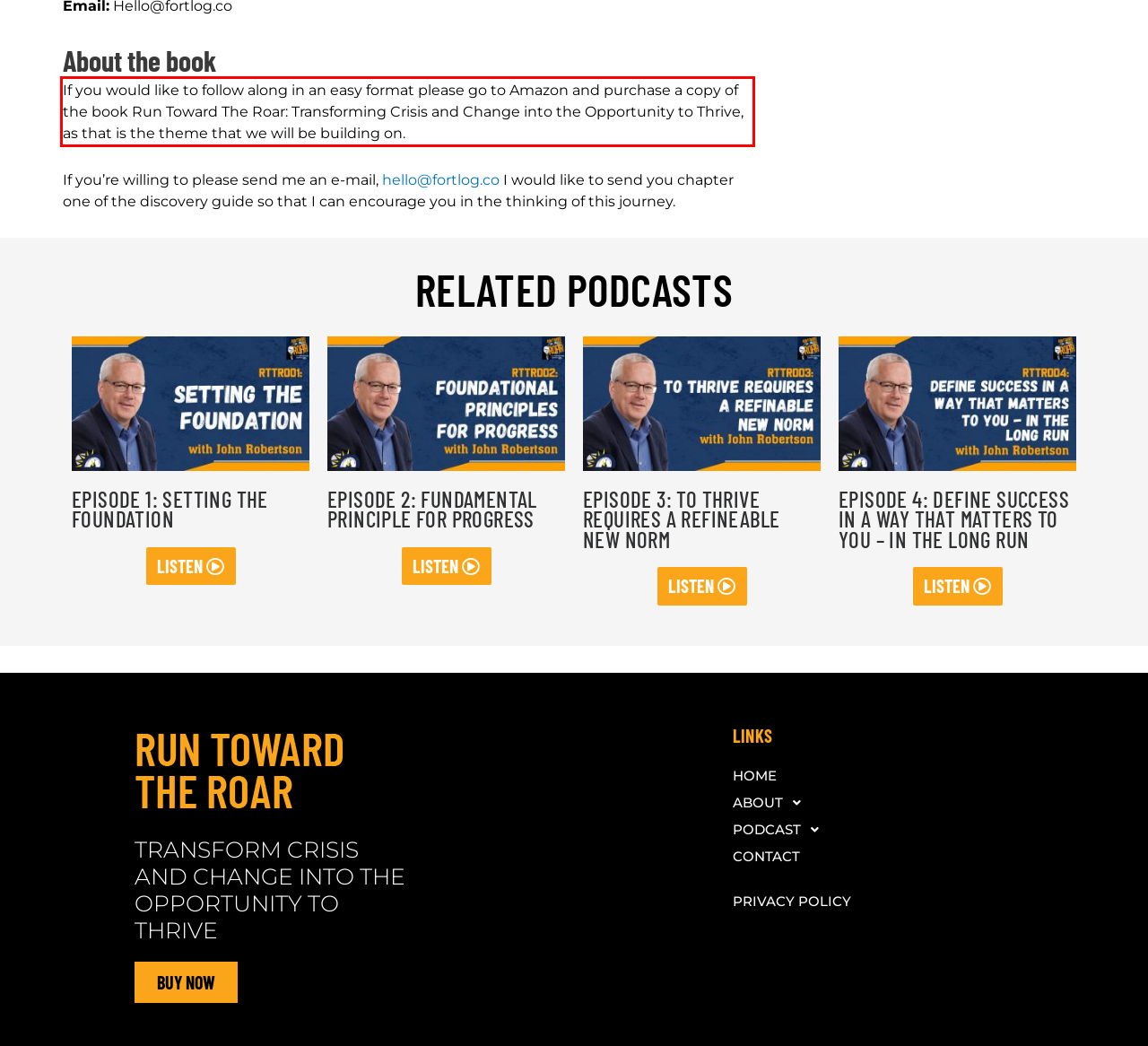Identify the text within the red bounding box on the webpage screenshot and generate the extracted text content.

If you would like to follow along in an easy format please go to Amazon and purchase a copy of the book Run Toward The Roar: Transforming Crisis and Change into the Opportunity to Thrive, as that is the theme that we will be building on.